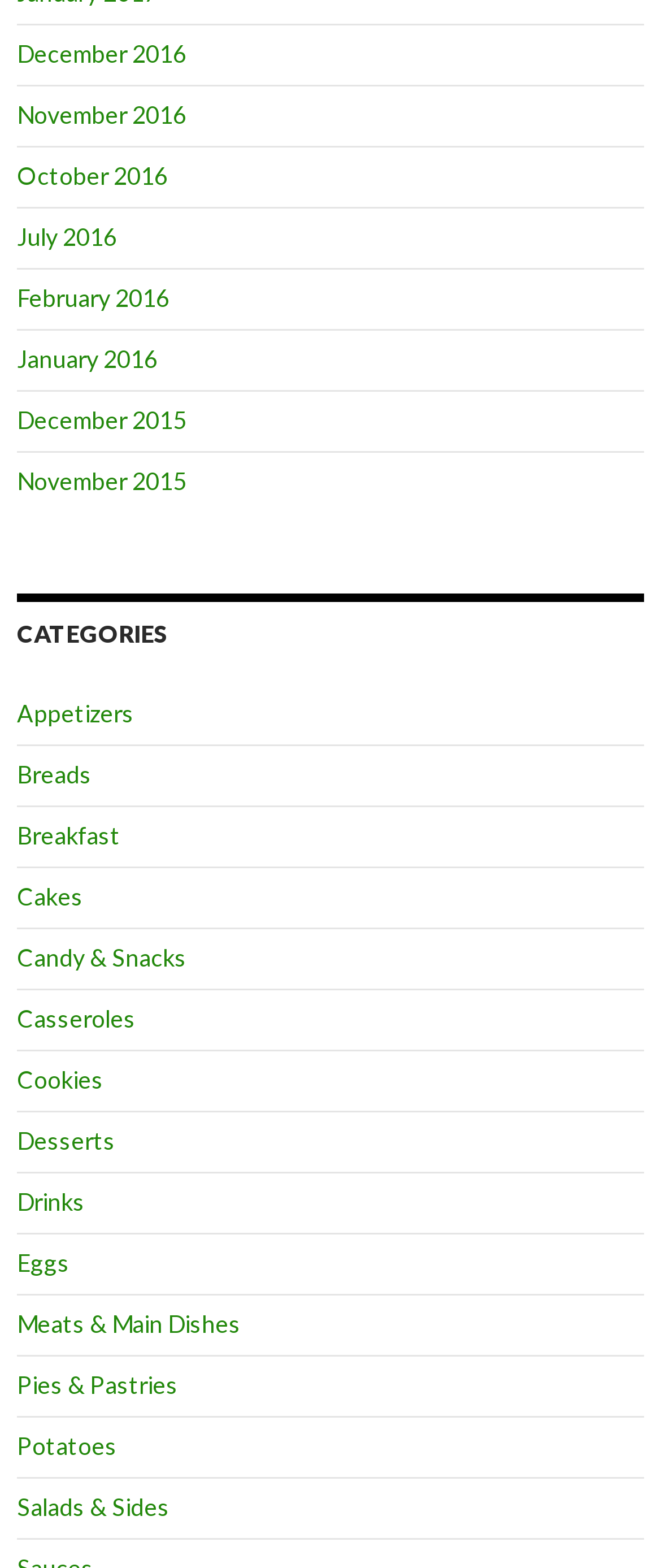Use a single word or phrase to respond to the question:
What is the last month listed?

November 2015